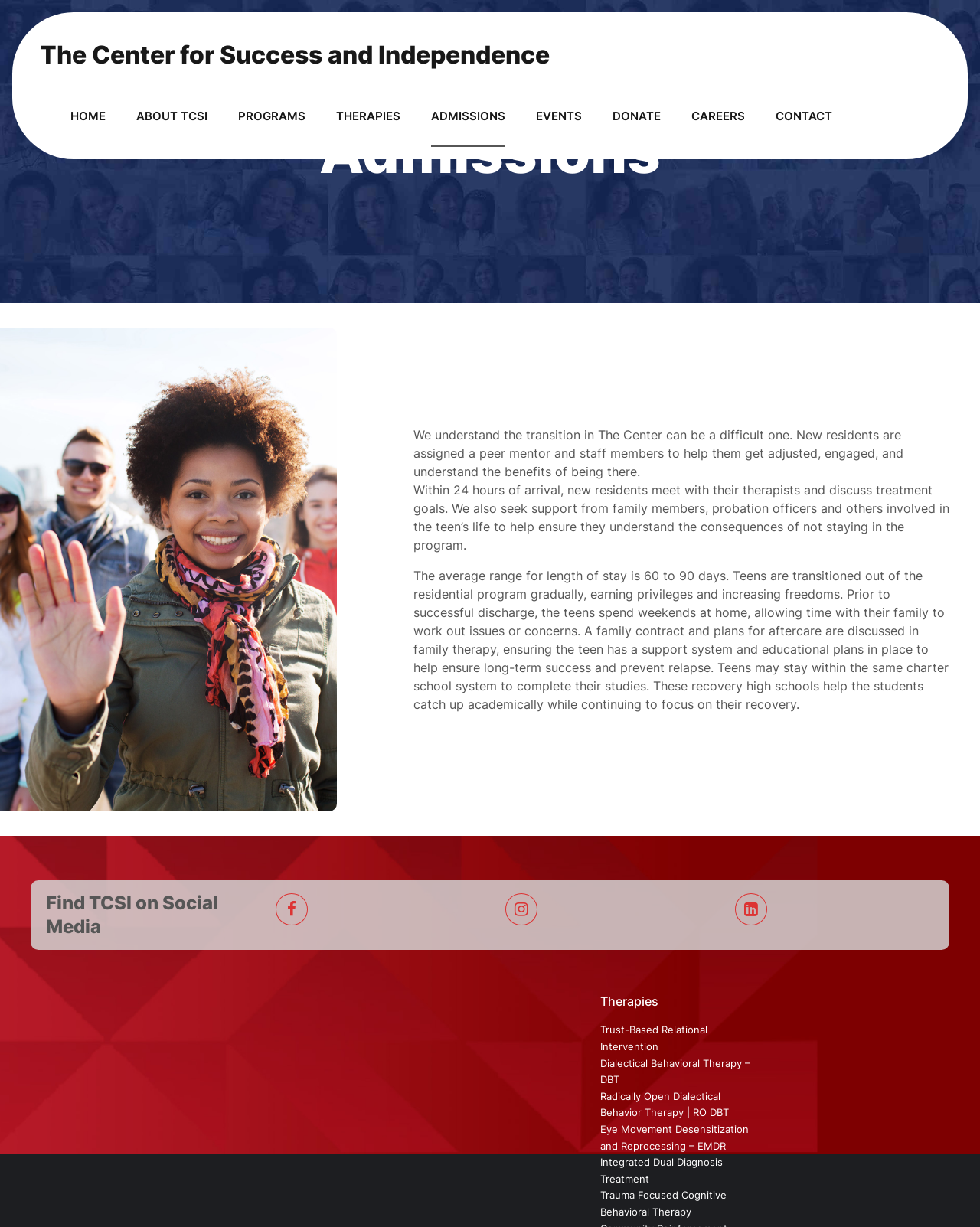Could you highlight the region that needs to be clicked to execute the instruction: "explore treatment programs"?

[0.419, 0.81, 0.541, 0.822]